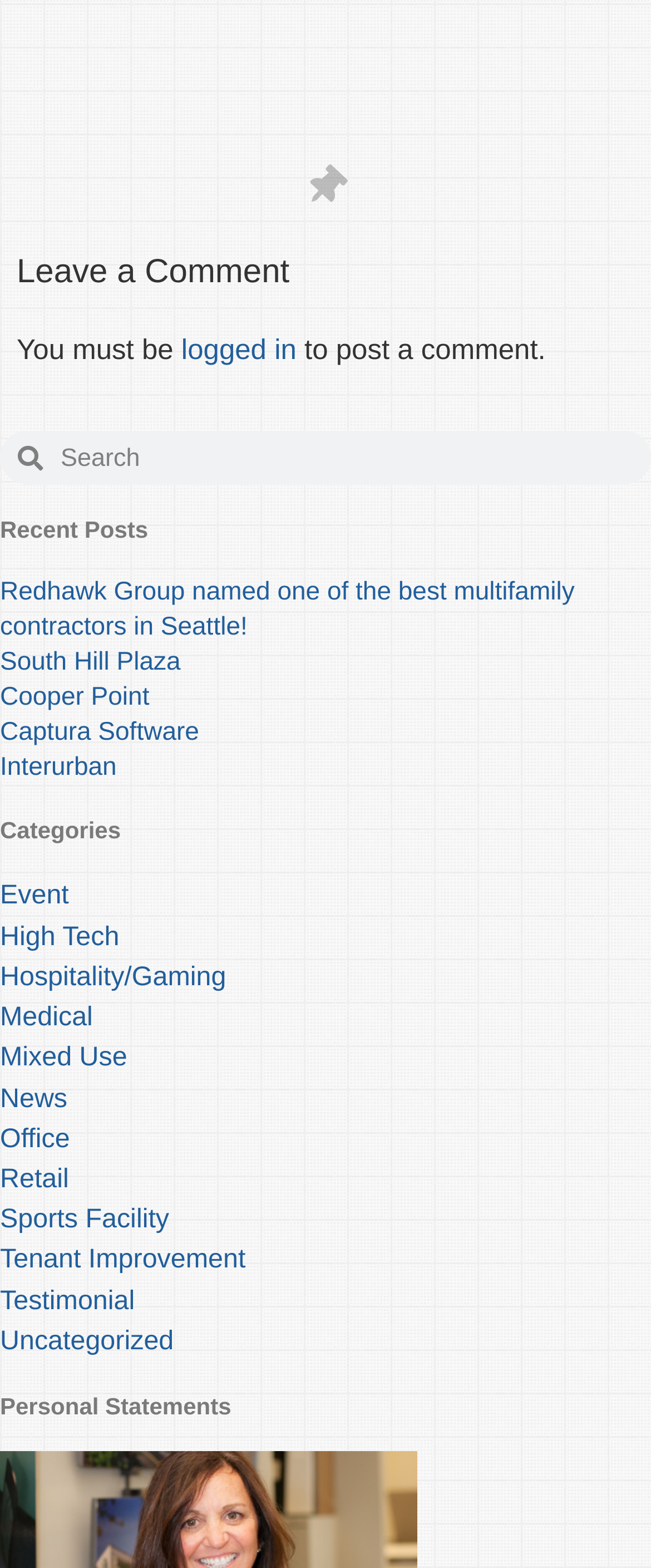What is the title of the first recent post?
Can you provide a detailed and comprehensive answer to the question?

The first recent post is located under the 'Recent Posts' heading, which has a bounding box coordinate of [0.0, 0.33, 1.0, 0.345]. The title of the first post is 'Redhawk Group named one of the best multifamily contractors in Seattle!', which is a link with a bounding box coordinate of [0.0, 0.369, 0.883, 0.409].